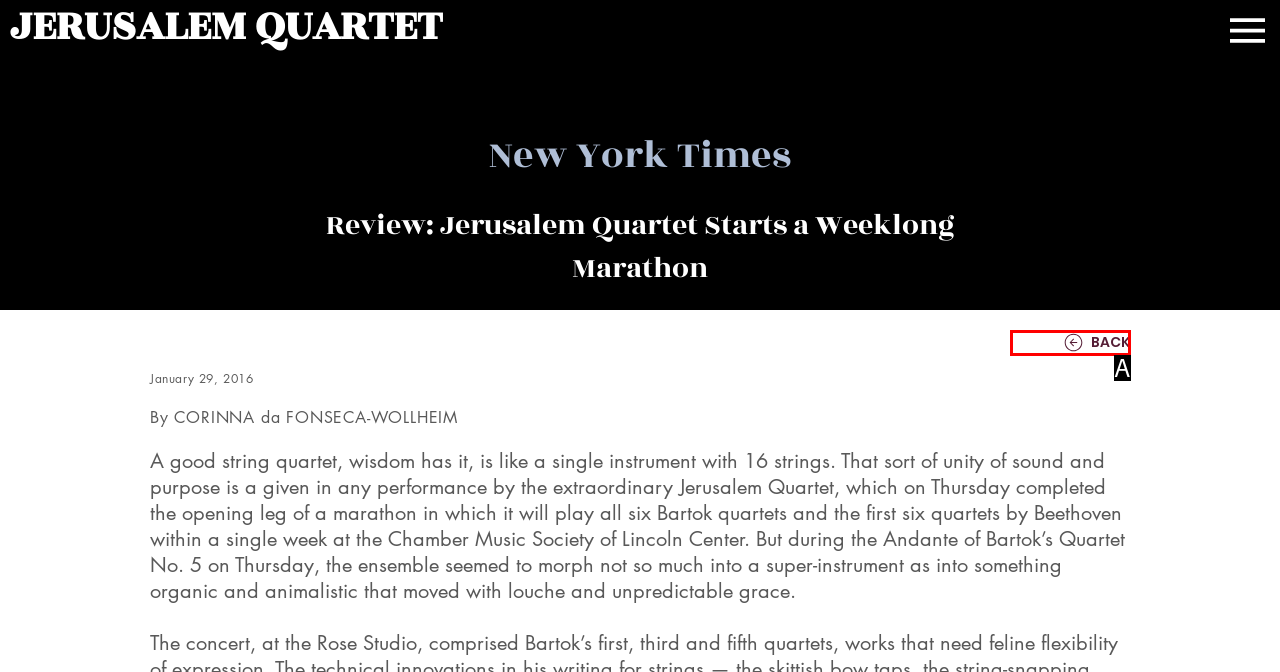Using the element description: BACK, select the HTML element that matches best. Answer with the letter of your choice.

A